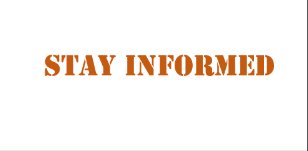Give a thorough and detailed caption for the image.

The image features the phrase "STAY INFORMED" prominently displayed in bold, stylized lettering. The text is colored in a warm orange hue against a clean, white background, creating a striking contrast that captures attention. This design choice emphasizes the importance of being updated and knowledgeable about relevant information. The straightforward message encourages viewers to seek out and engage with information, making it particularly suitable for contexts related to news, education, or community engagement initiatives.